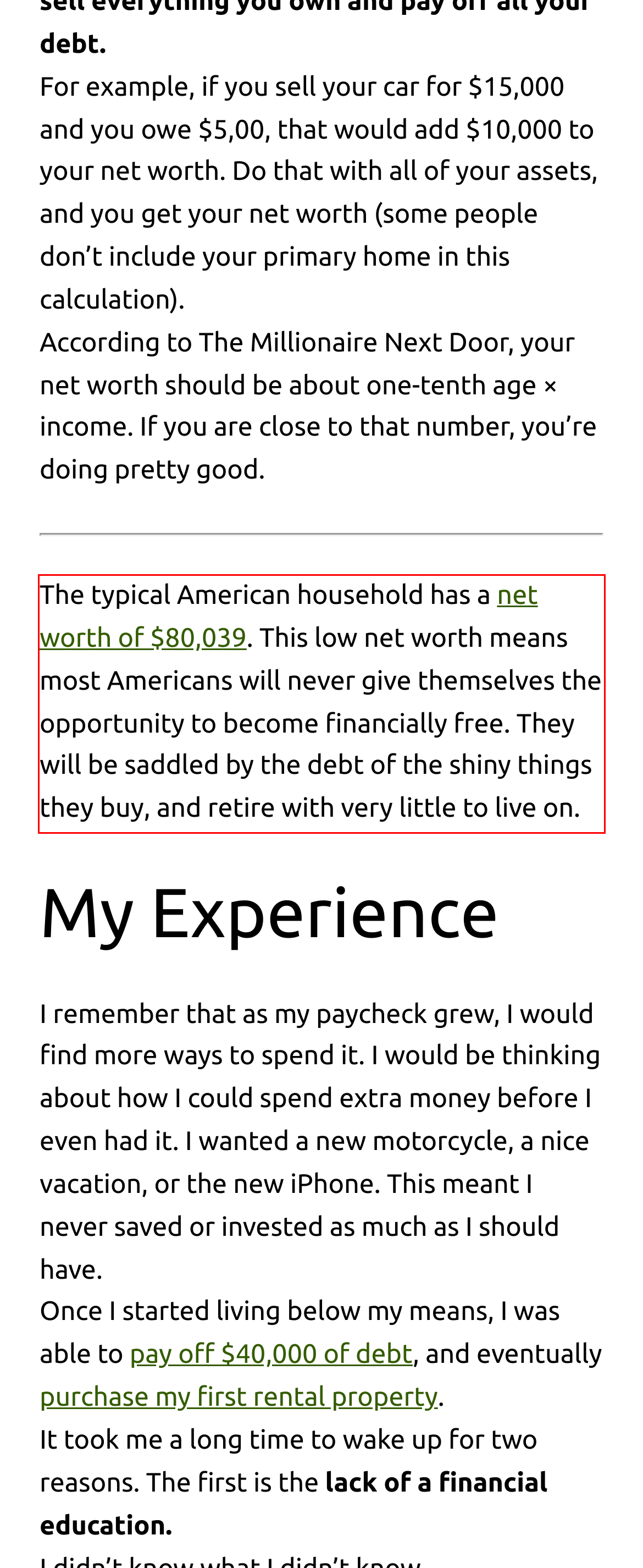Given a screenshot of a webpage with a red bounding box, extract the text content from the UI element inside the red bounding box.

The typical American household has a net worth of $80,039. This low net worth means most Americans will never give themselves the opportunity to become financially free. They will be saddled by the debt of the shiny things they buy, and retire with very little to live on.